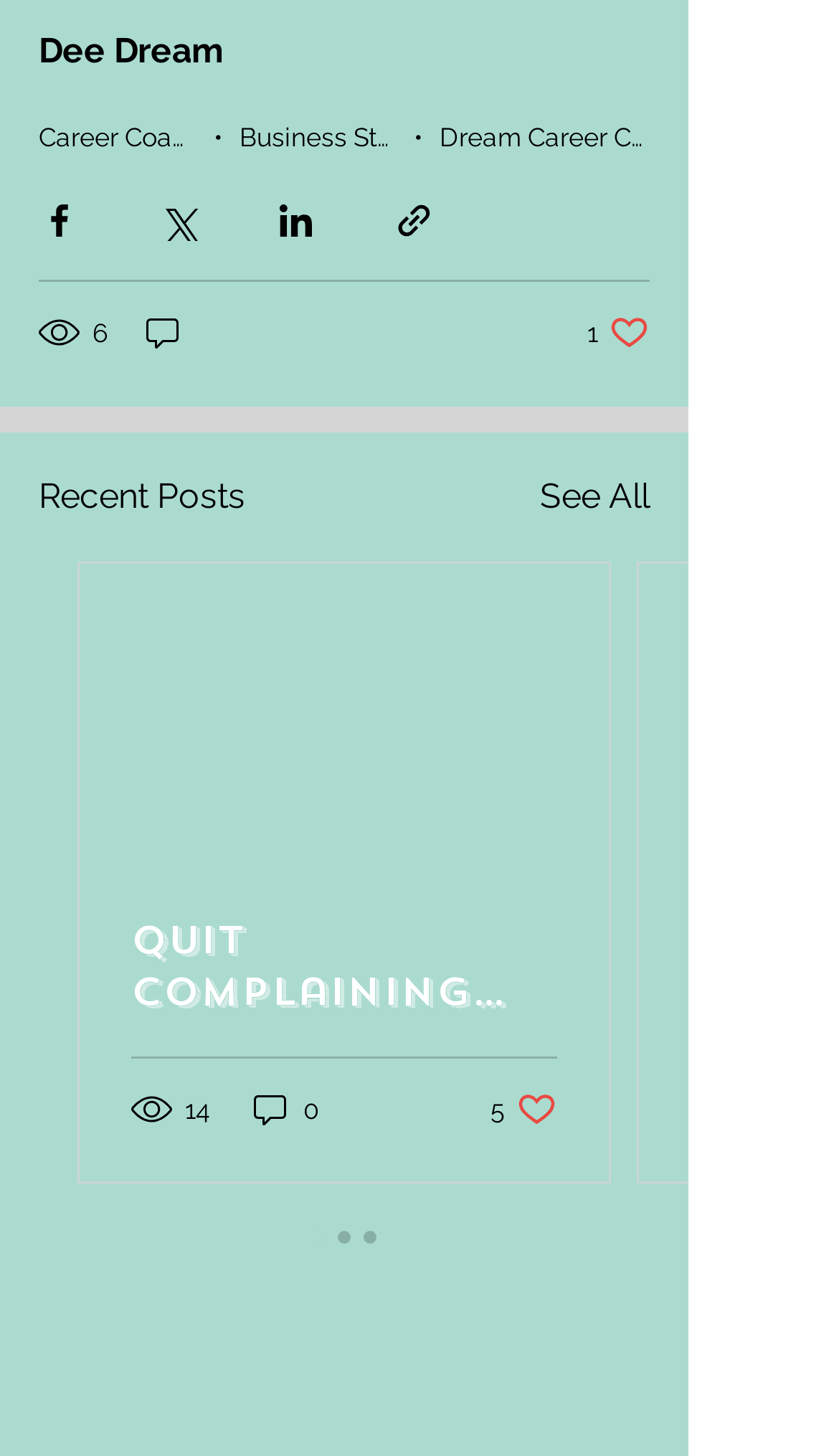Please give a concise answer to this question using a single word or phrase: 
What is the title of the second post?

Quit Complaining Already